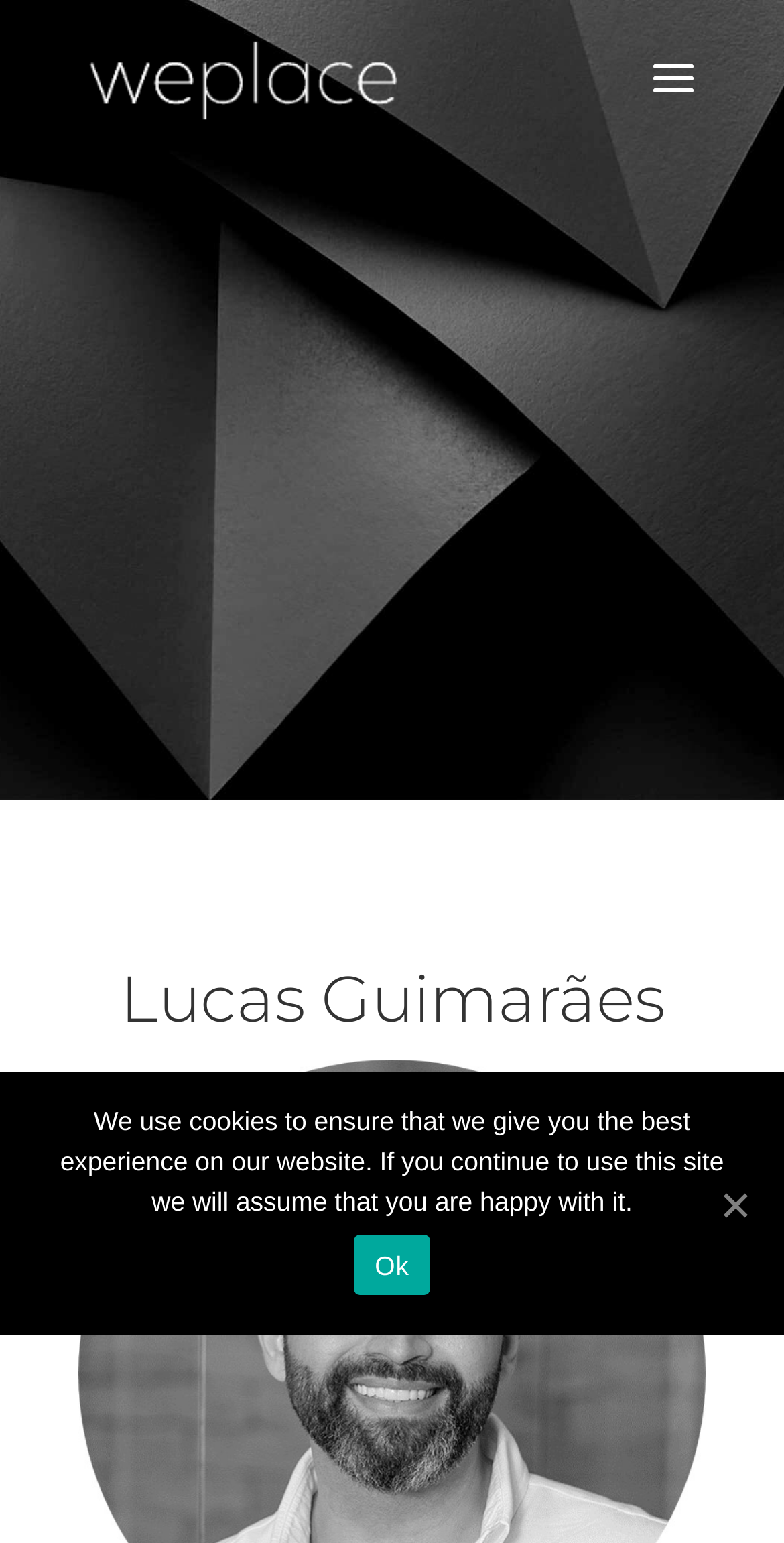Give the bounding box coordinates for this UI element: "Ok". The coordinates should be four float numbers between 0 and 1, arranged as [left, top, right, bottom].

[0.452, 0.8, 0.548, 0.839]